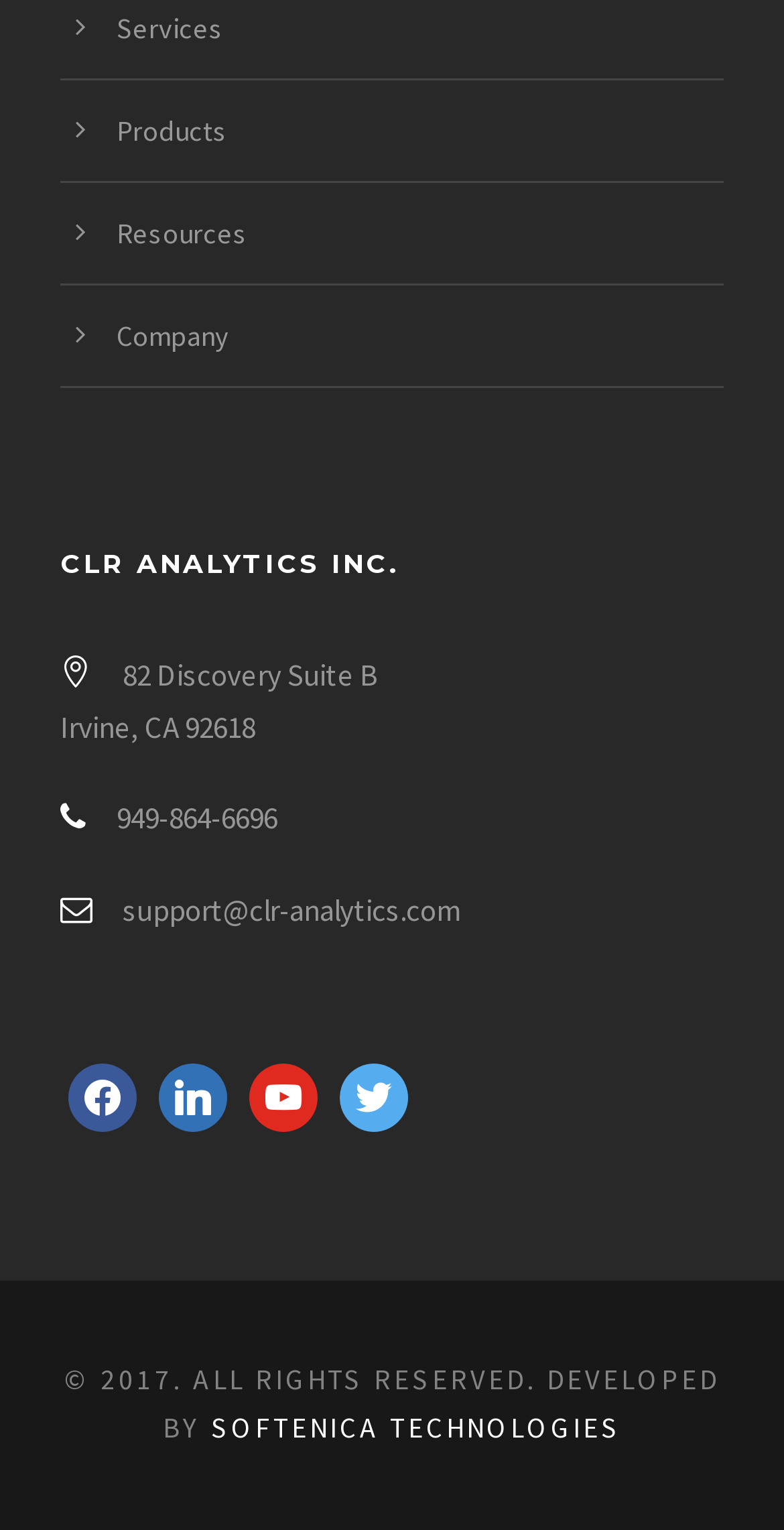What is the company name?
Please ensure your answer is as detailed and informative as possible.

The company name can be found in the heading element with the text 'CLR ANALYTICS INC.' which is located at the top of the webpage.